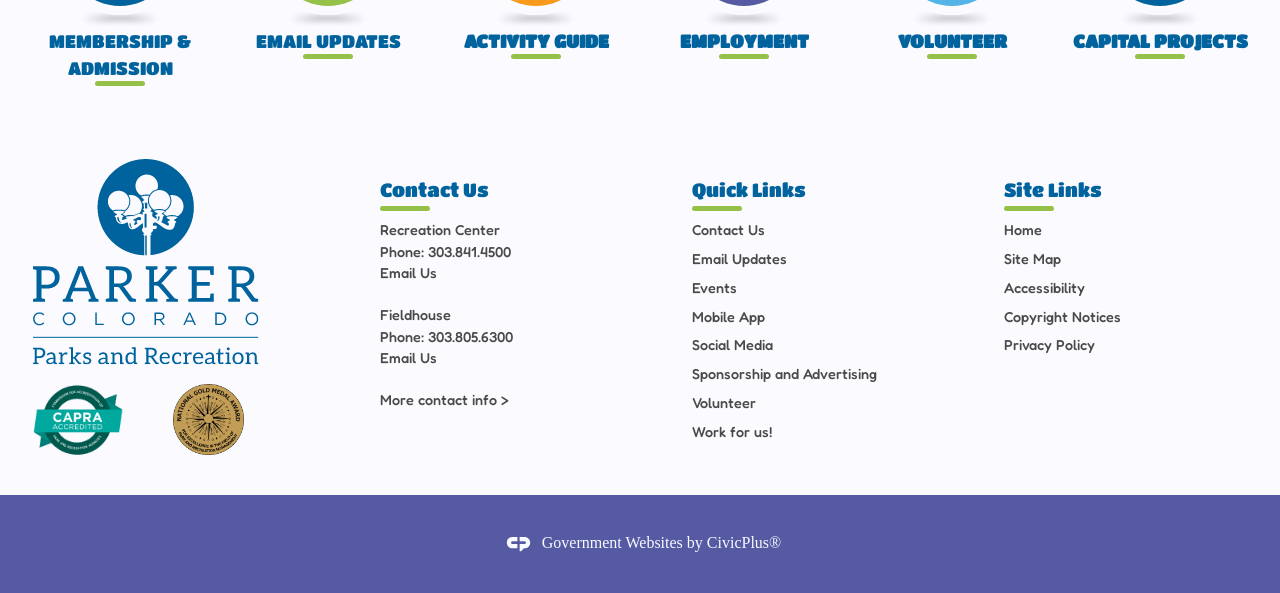Indicate the bounding box coordinates of the clickable region to achieve the following instruction: "View Quick Links."

[0.541, 0.3, 0.63, 0.337]